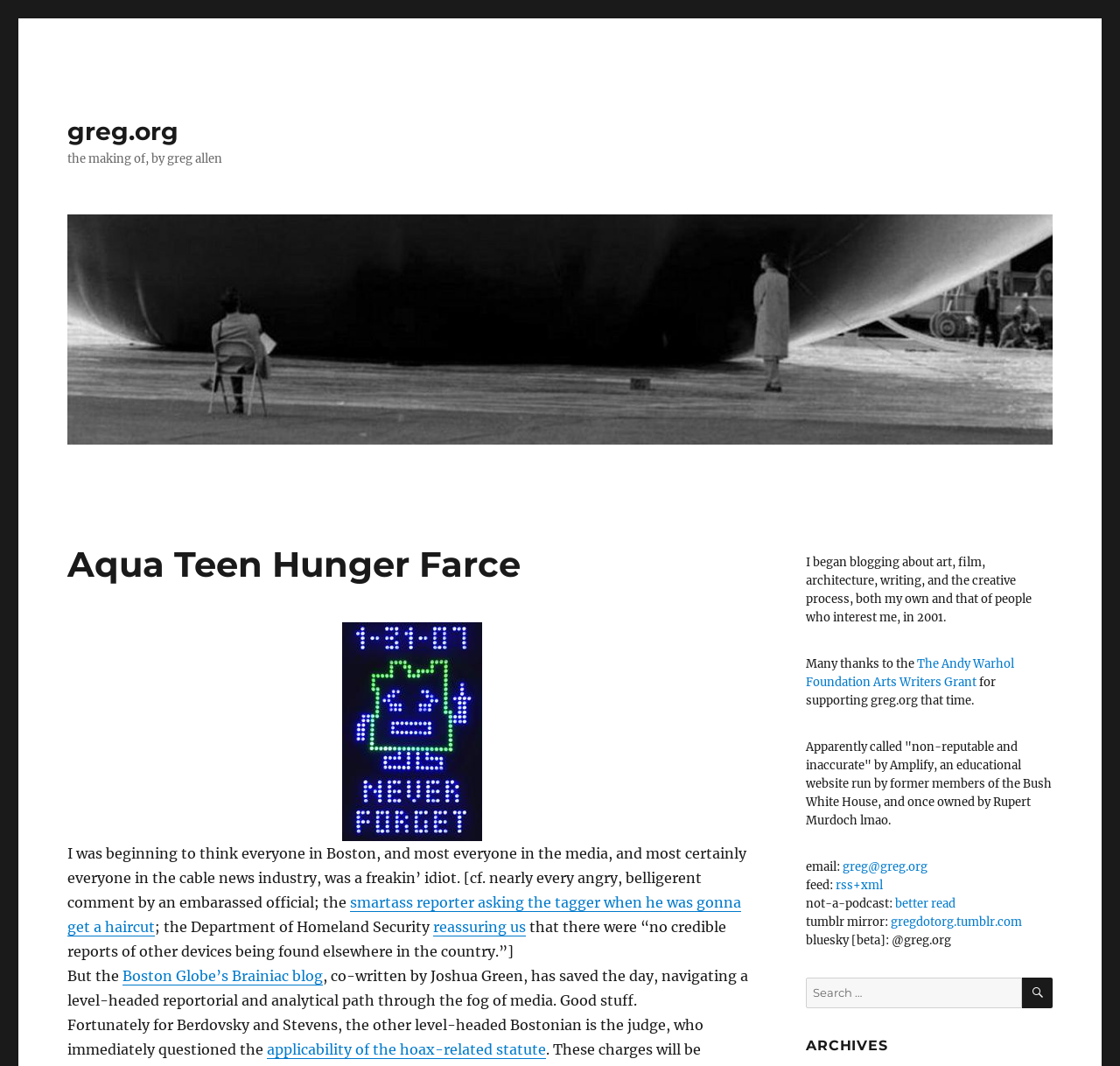Please provide the bounding box coordinates for the element that needs to be clicked to perform the instruction: "view mooninite_never_forget.jpg". The coordinates must consist of four float numbers between 0 and 1, formatted as [left, top, right, bottom].

[0.306, 0.583, 0.431, 0.789]